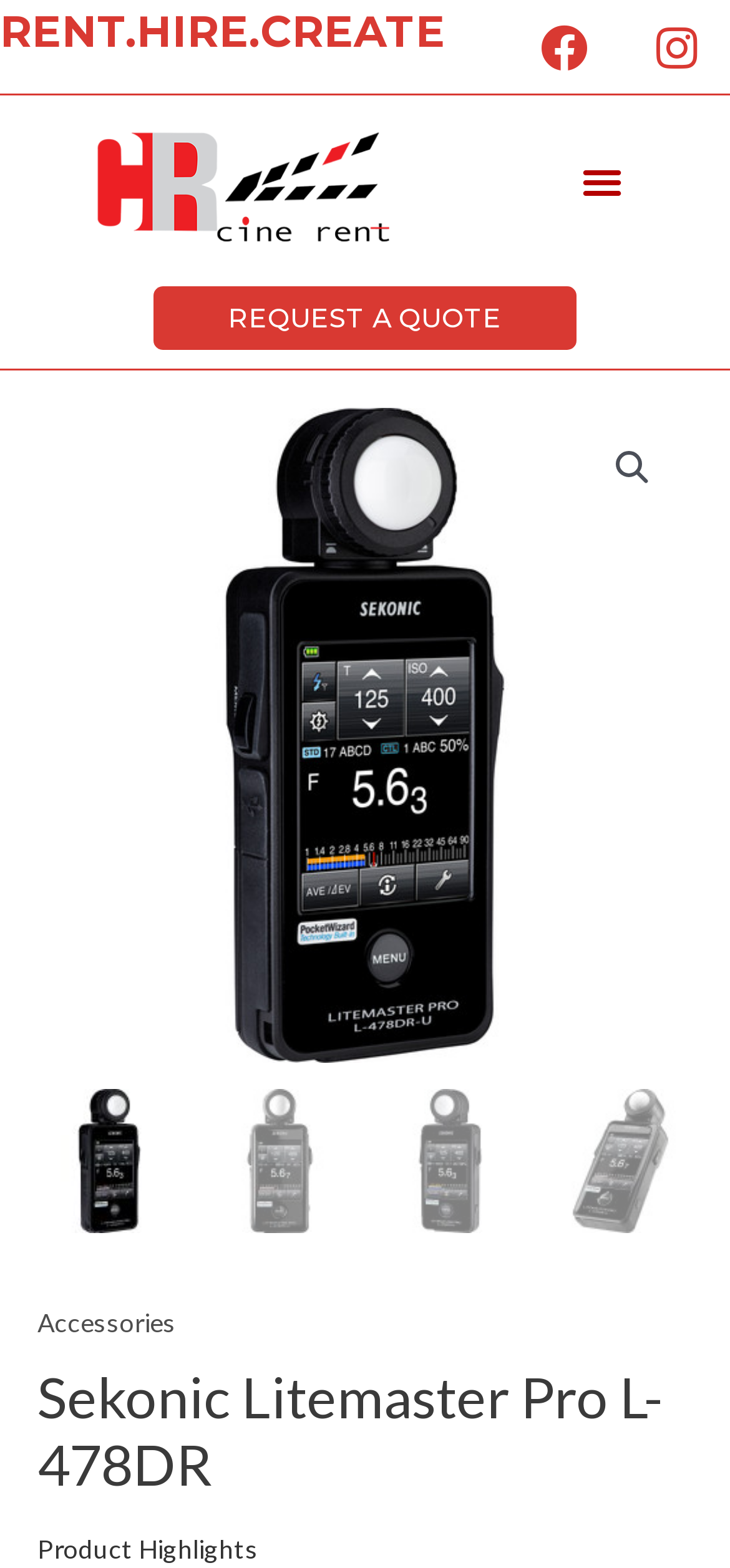Please give a one-word or short phrase response to the following question: 
What is the name of the product?

Sekonic Litemaster Pro L-478DR